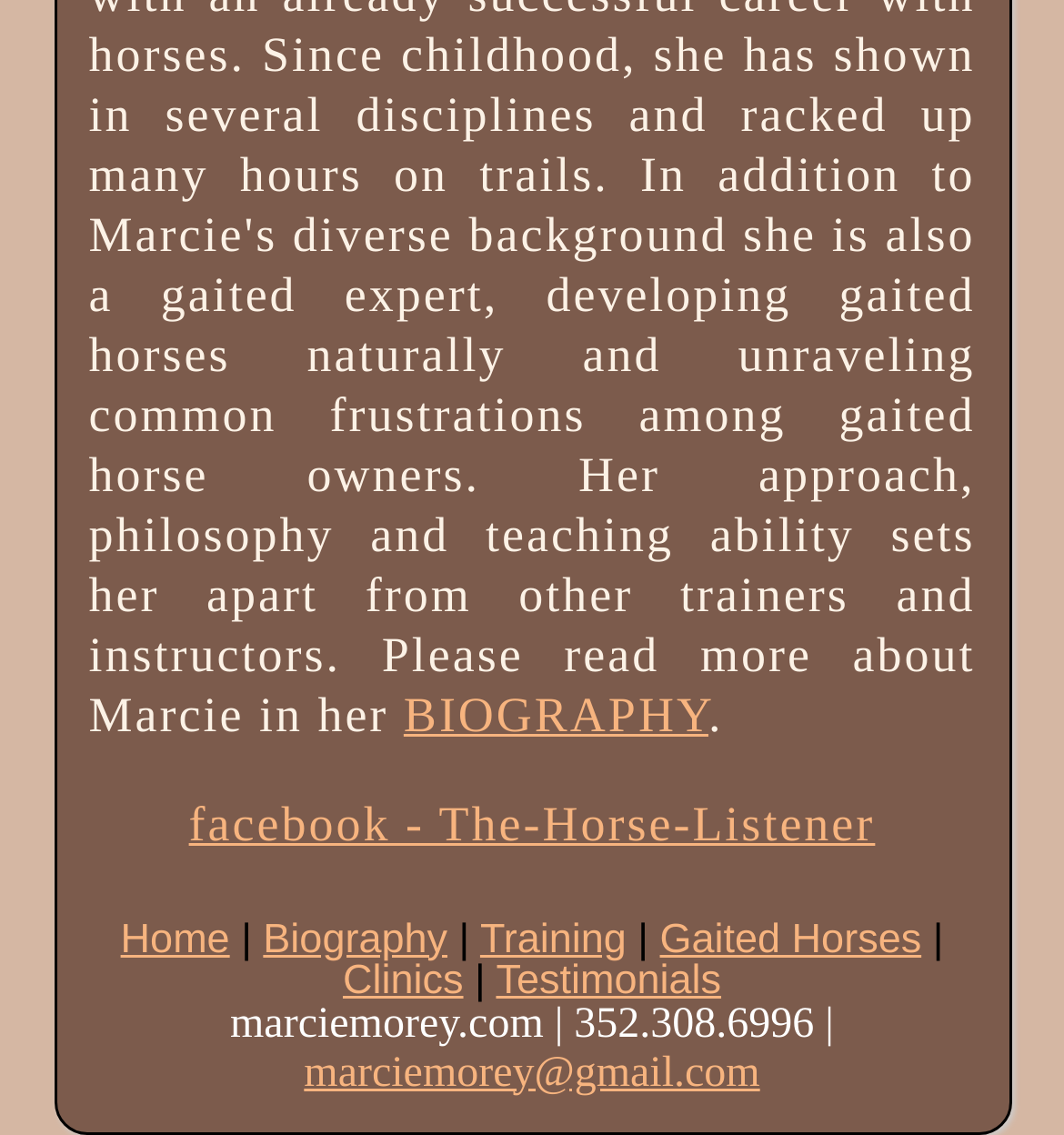What is the phone number of the horse listener?
Provide a thorough and detailed answer to the question.

The phone number of the horse listener is displayed on the webpage as '352.308.6996'.